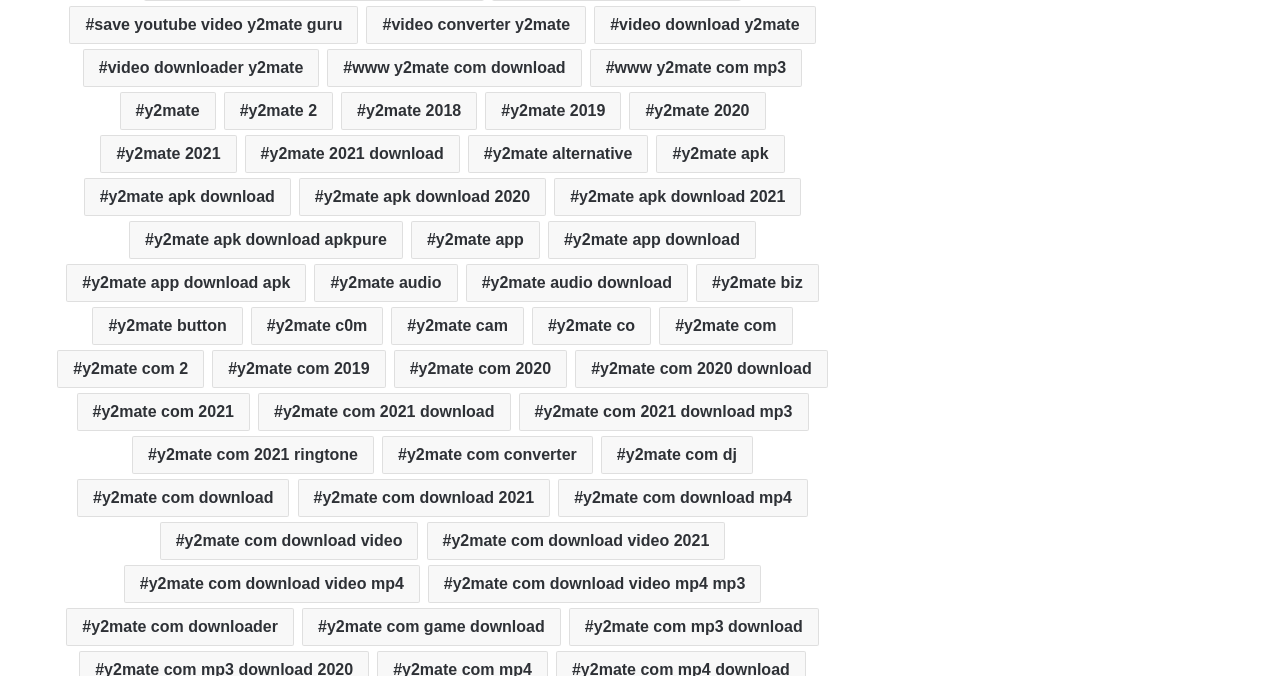Pinpoint the bounding box coordinates of the element you need to click to execute the following instruction: "Download y2mate APK". The bounding box should be represented by four float numbers between 0 and 1, in the format [left, top, right, bottom].

[0.065, 0.264, 0.227, 0.32]